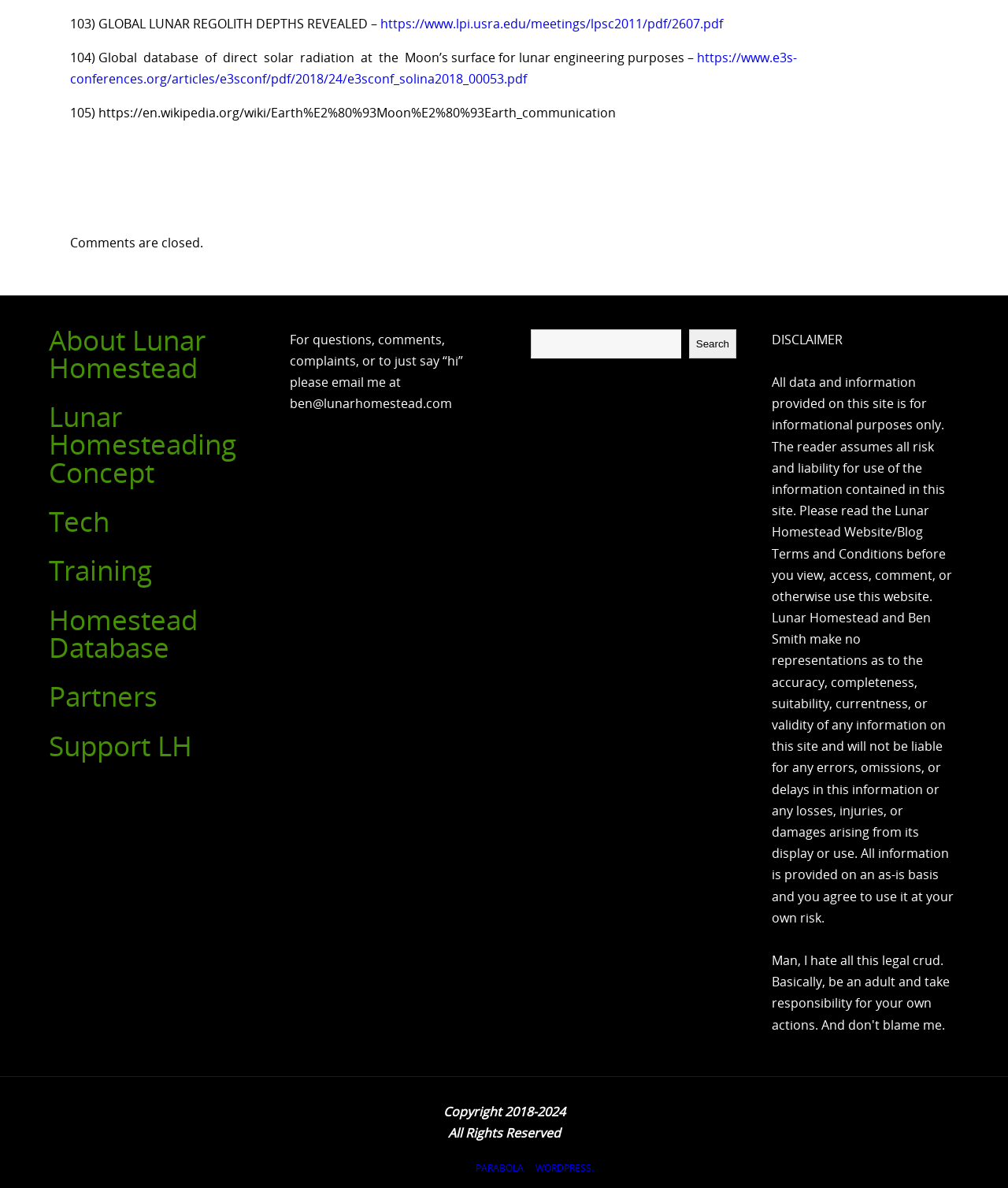Bounding box coordinates are to be given in the format (top-left x, top-left y, bottom-right x, bottom-right y). All values must be floating point numbers between 0 and 1. Provide the bounding box coordinate for the UI element described as: About Lunar Homestead

[0.048, 0.27, 0.204, 0.325]